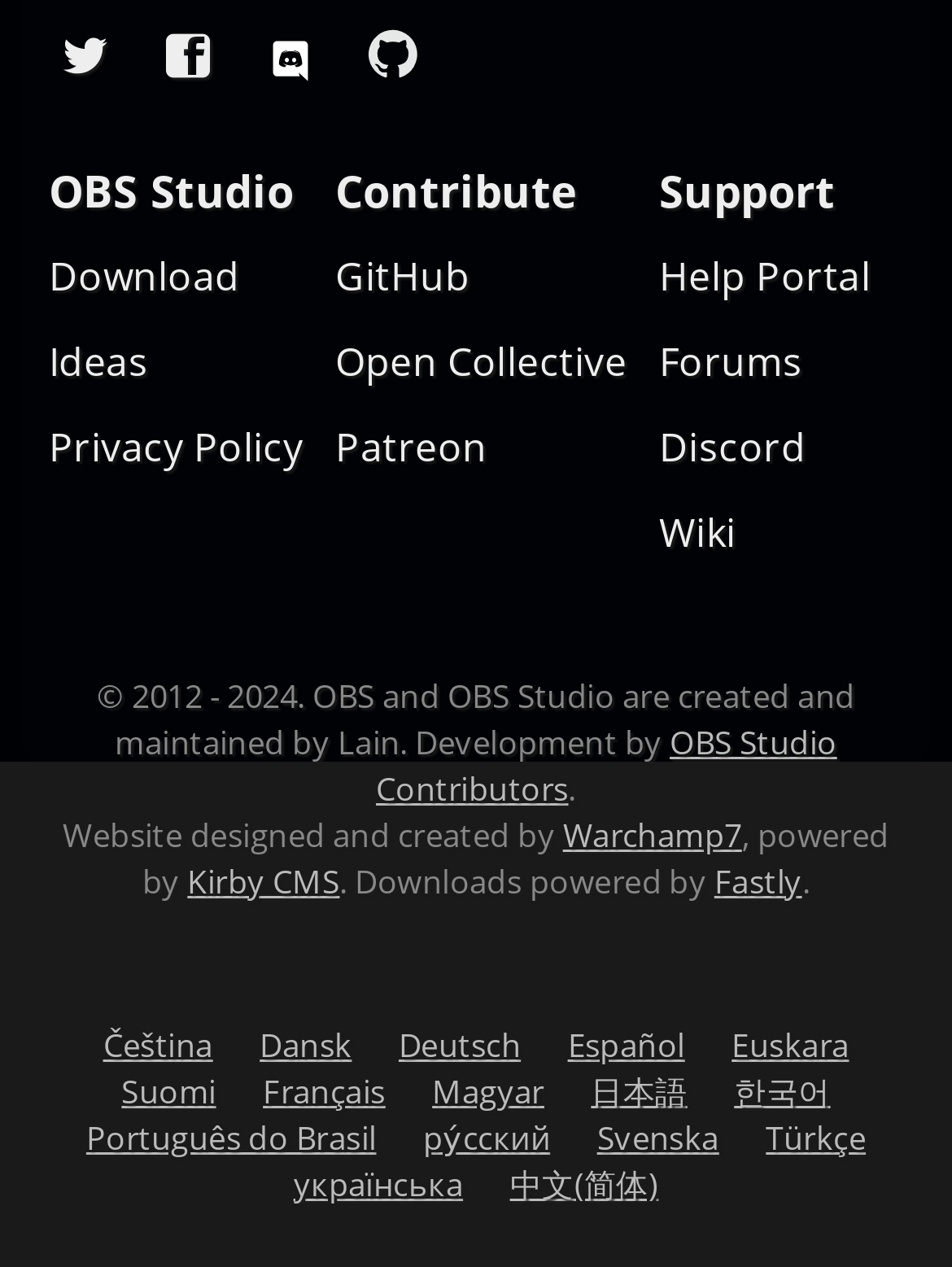Identify the bounding box for the UI element described as: "Download". Ensure the coordinates are four float numbers between 0 and 1, formatted as [left, top, right, bottom].

[0.051, 0.2, 0.252, 0.237]